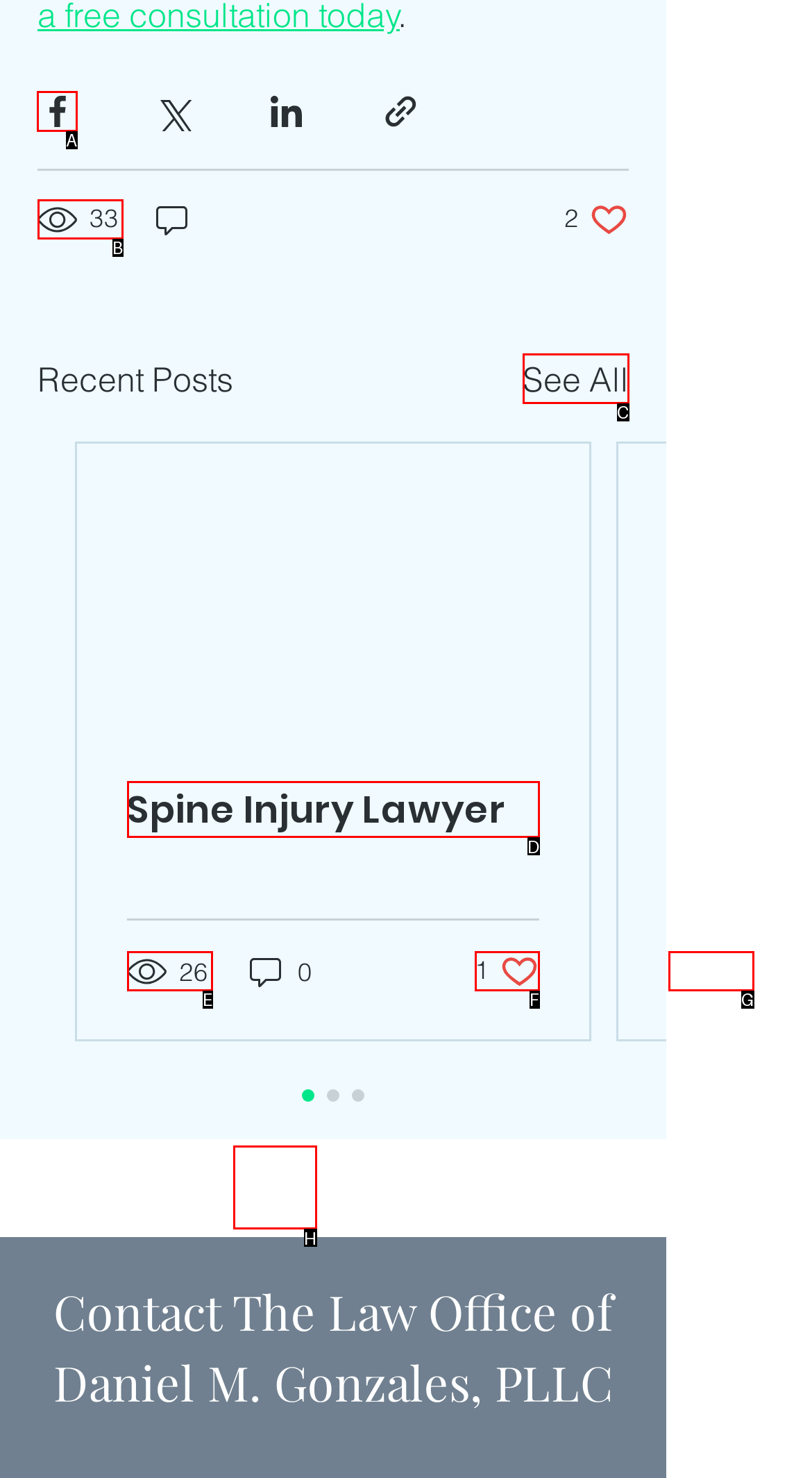Indicate the HTML element to be clicked to accomplish this task: Share via Facebook Respond using the letter of the correct option.

A